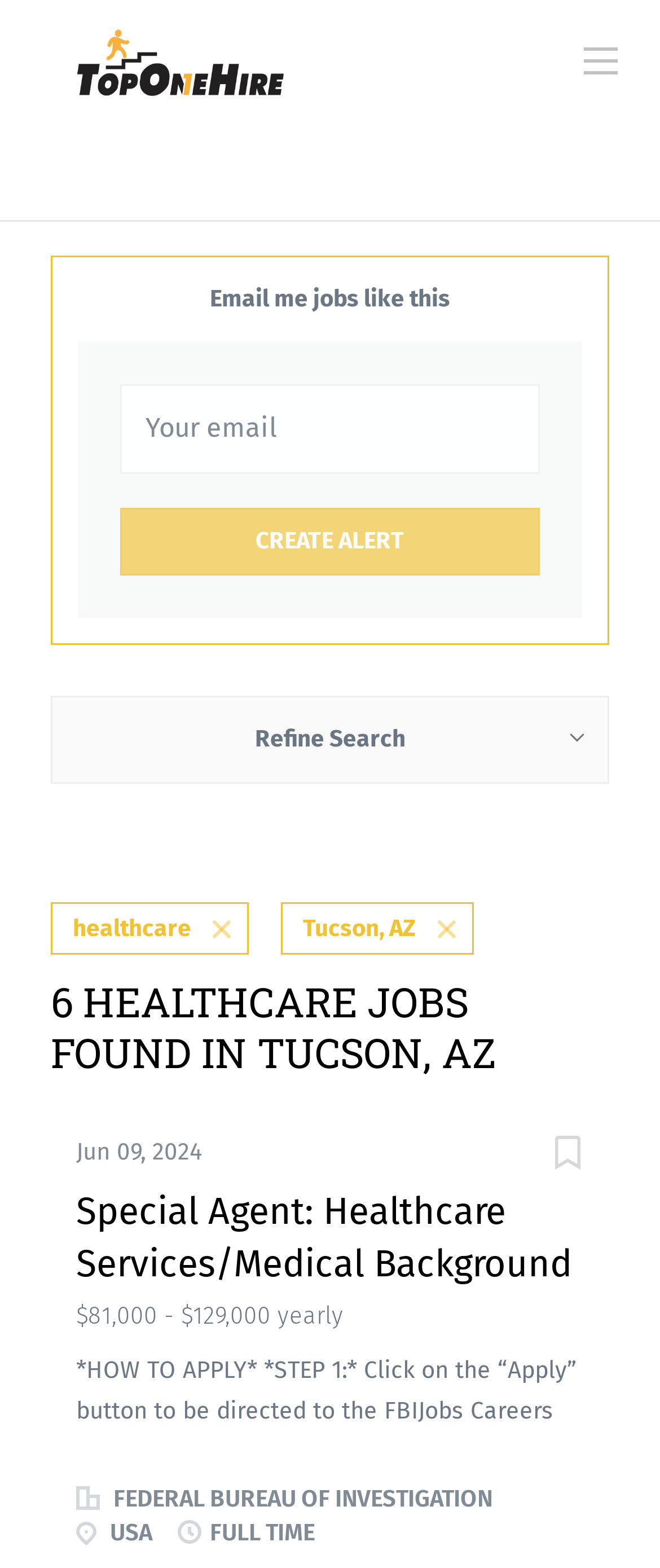Specify the bounding box coordinates of the region I need to click to perform the following instruction: "Refine search". The coordinates must be four float numbers in the range of 0 to 1, i.e., [left, top, right, bottom].

[0.077, 0.444, 0.923, 0.5]